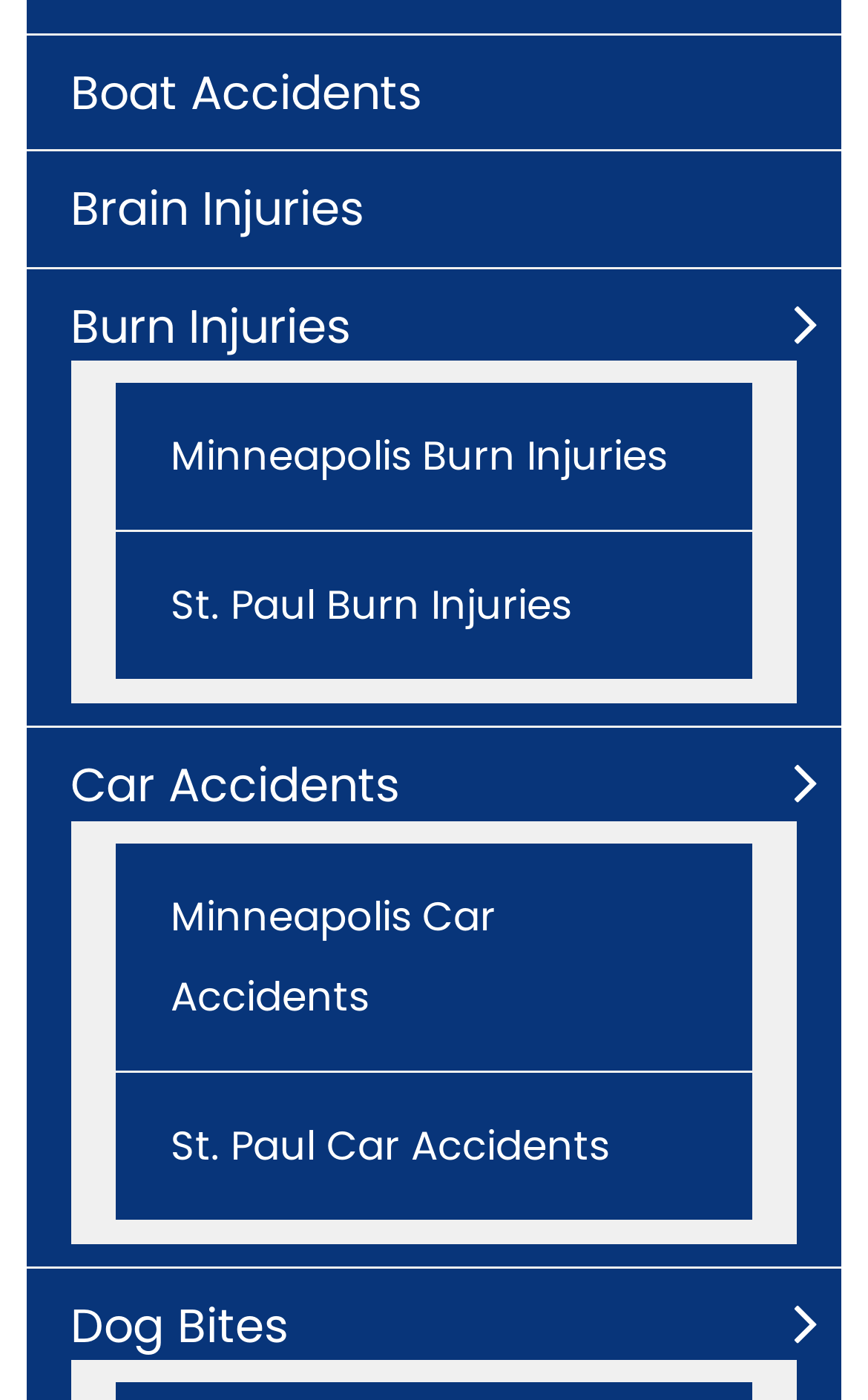What is the purpose of the links on this webpage?
Using the image, provide a detailed and thorough answer to the question.

The links on the webpage appear to be related to different types of accidents and injuries. I can infer that the purpose of these links is to provide information to users about these topics, possibly related to legal services or support.